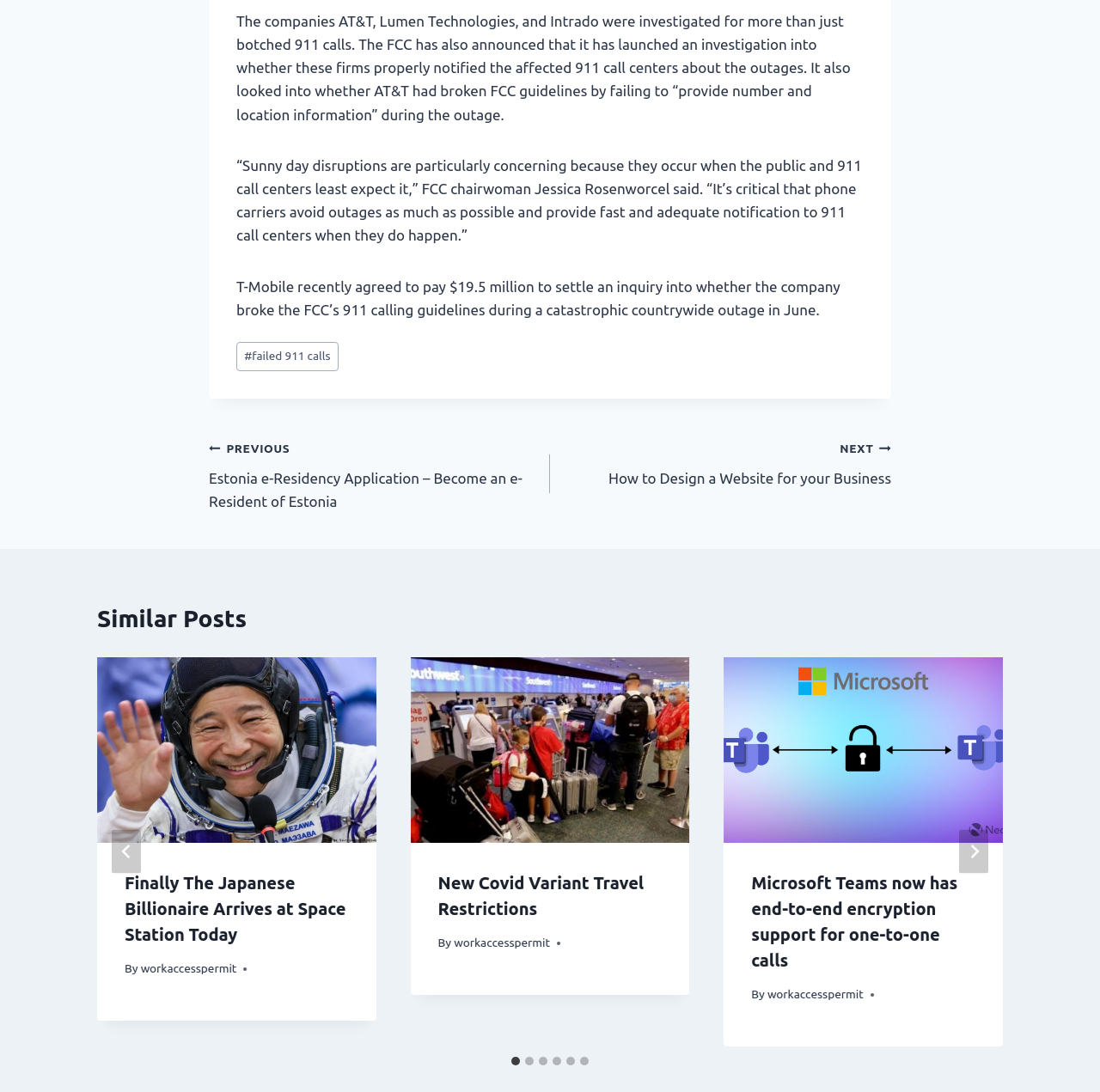Identify the bounding box coordinates for the UI element described as follows: #failed 911 calls. Use the format (top-left x, top-left y, bottom-right x, bottom-right y) and ensure all values are floating point numbers between 0 and 1.

[0.215, 0.313, 0.308, 0.34]